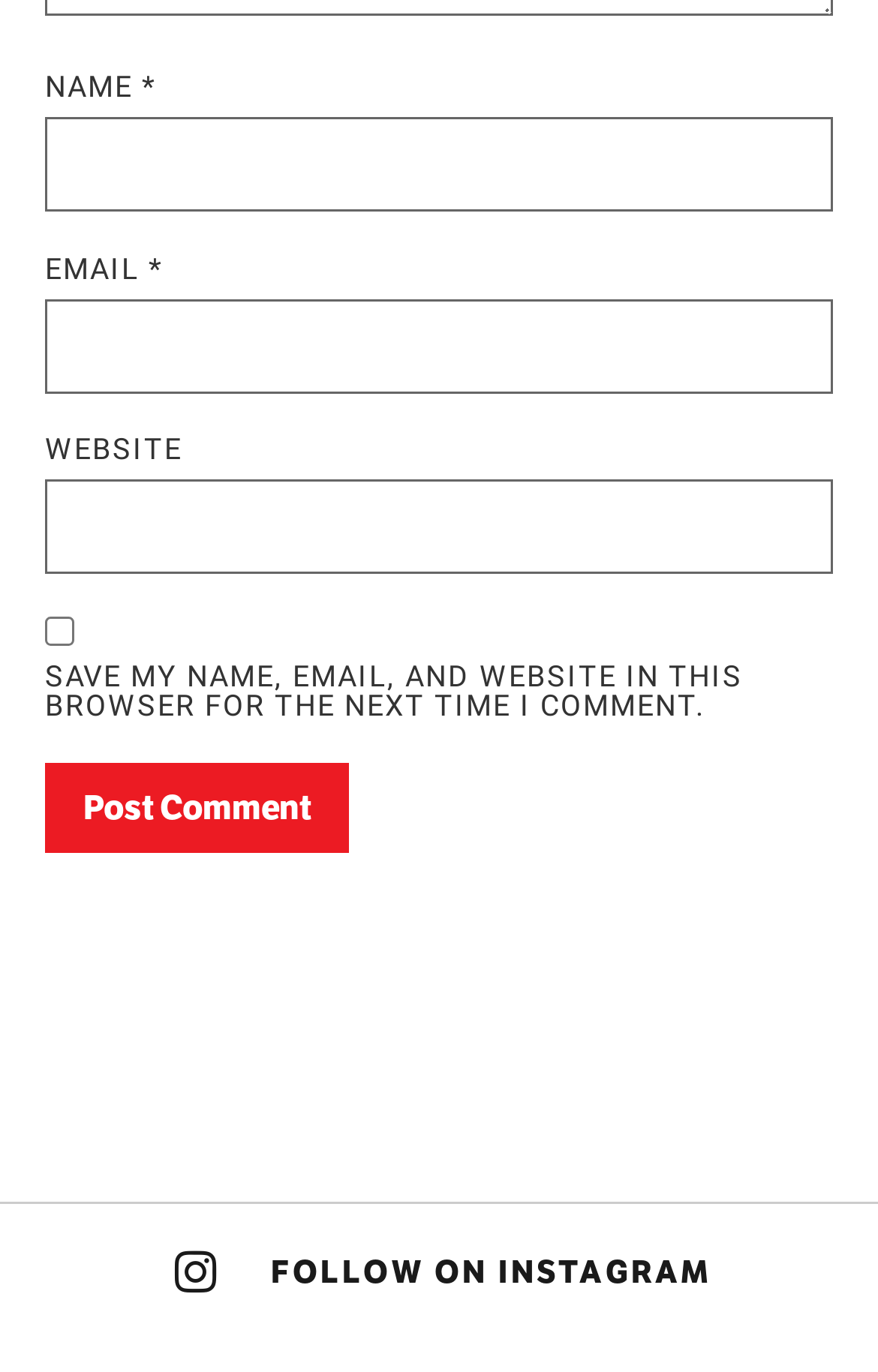What is the optional feature for commenters?
Based on the image, answer the question with a single word or brief phrase.

Save information